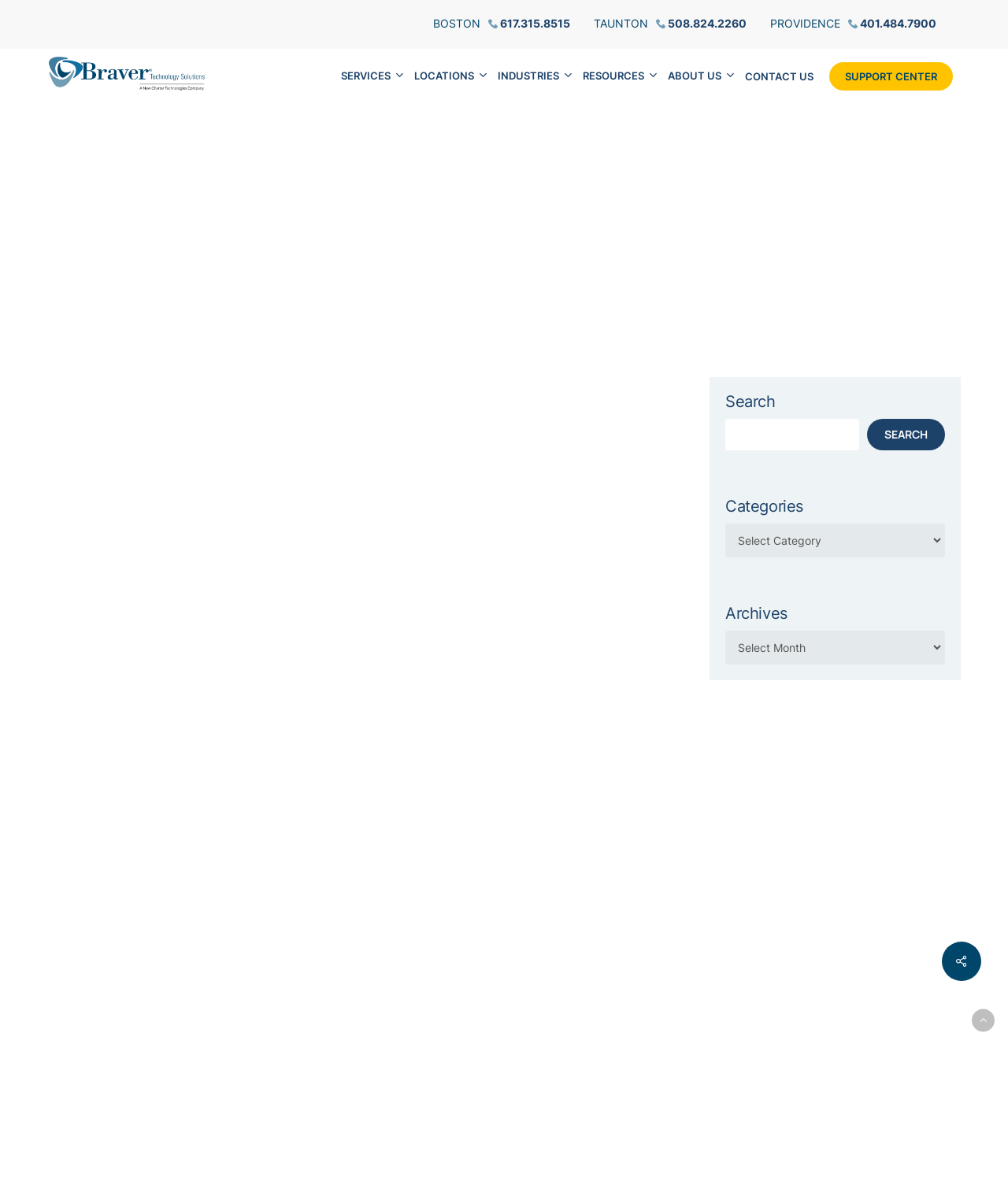Provide the bounding box coordinates for the specified HTML element described in this description: "Home". The coordinates should be four float numbers ranging from 0 to 1, in the format [left, top, right, bottom].

None